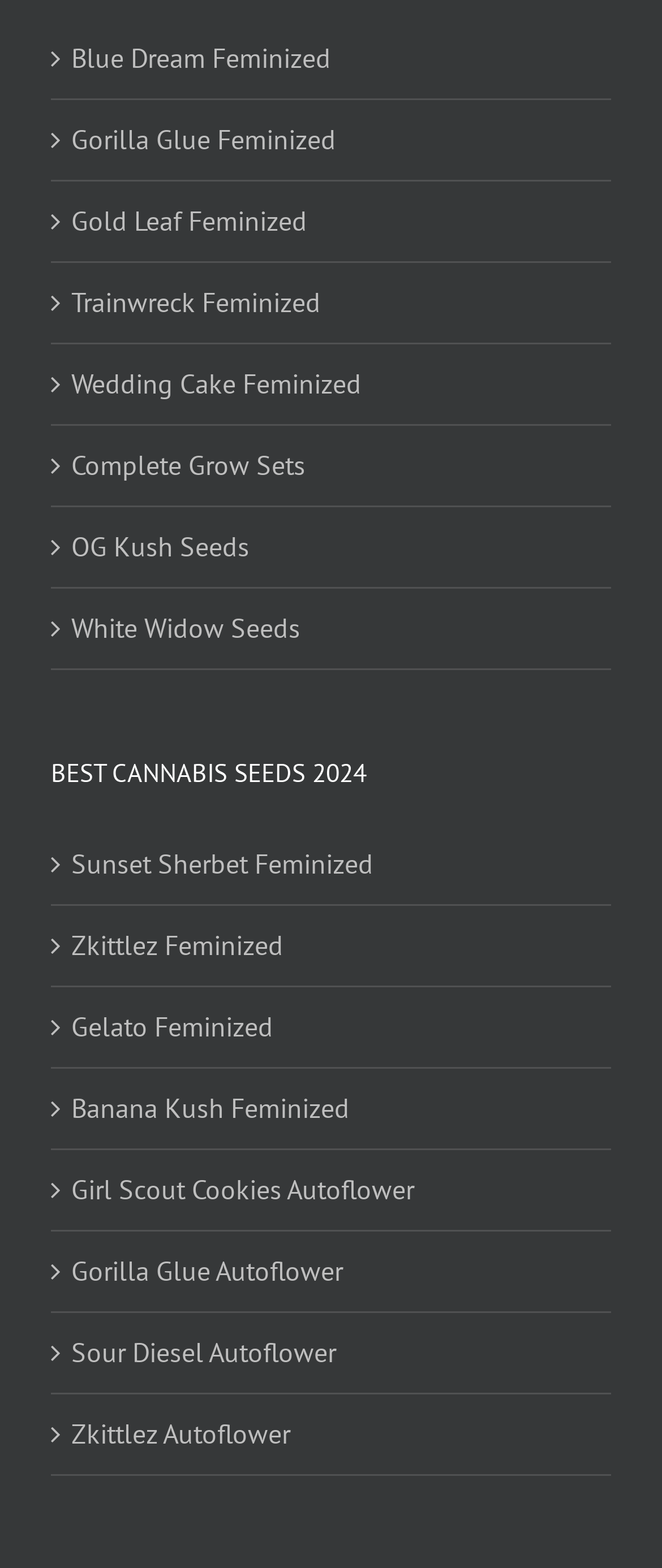What is the heading above the cannabis seed list?
Look at the screenshot and respond with one word or a short phrase.

BEST CANNABIS SEEDS 2024